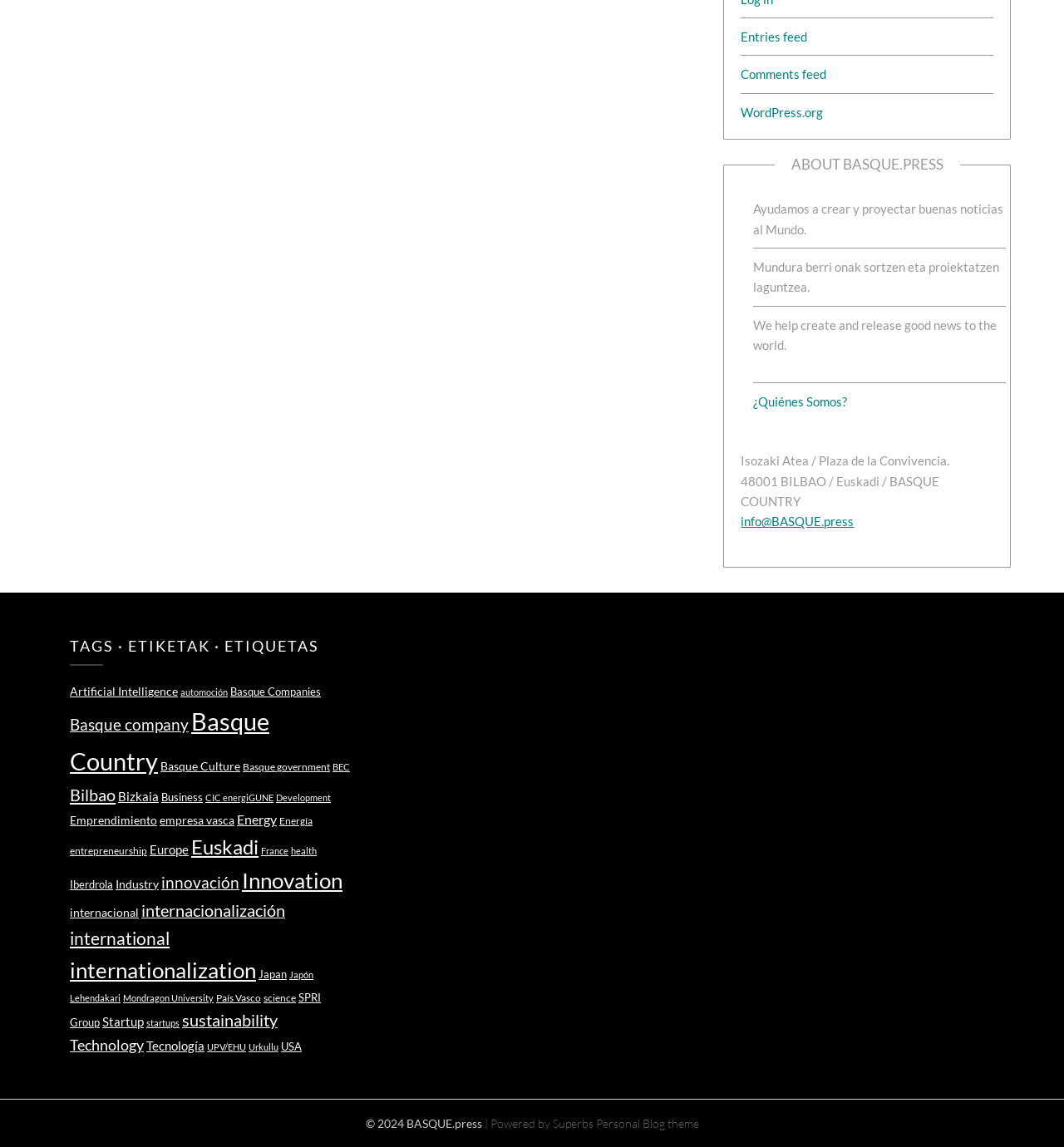What is the name of the organization?
From the image, respond with a single word or phrase.

BASQUE.press